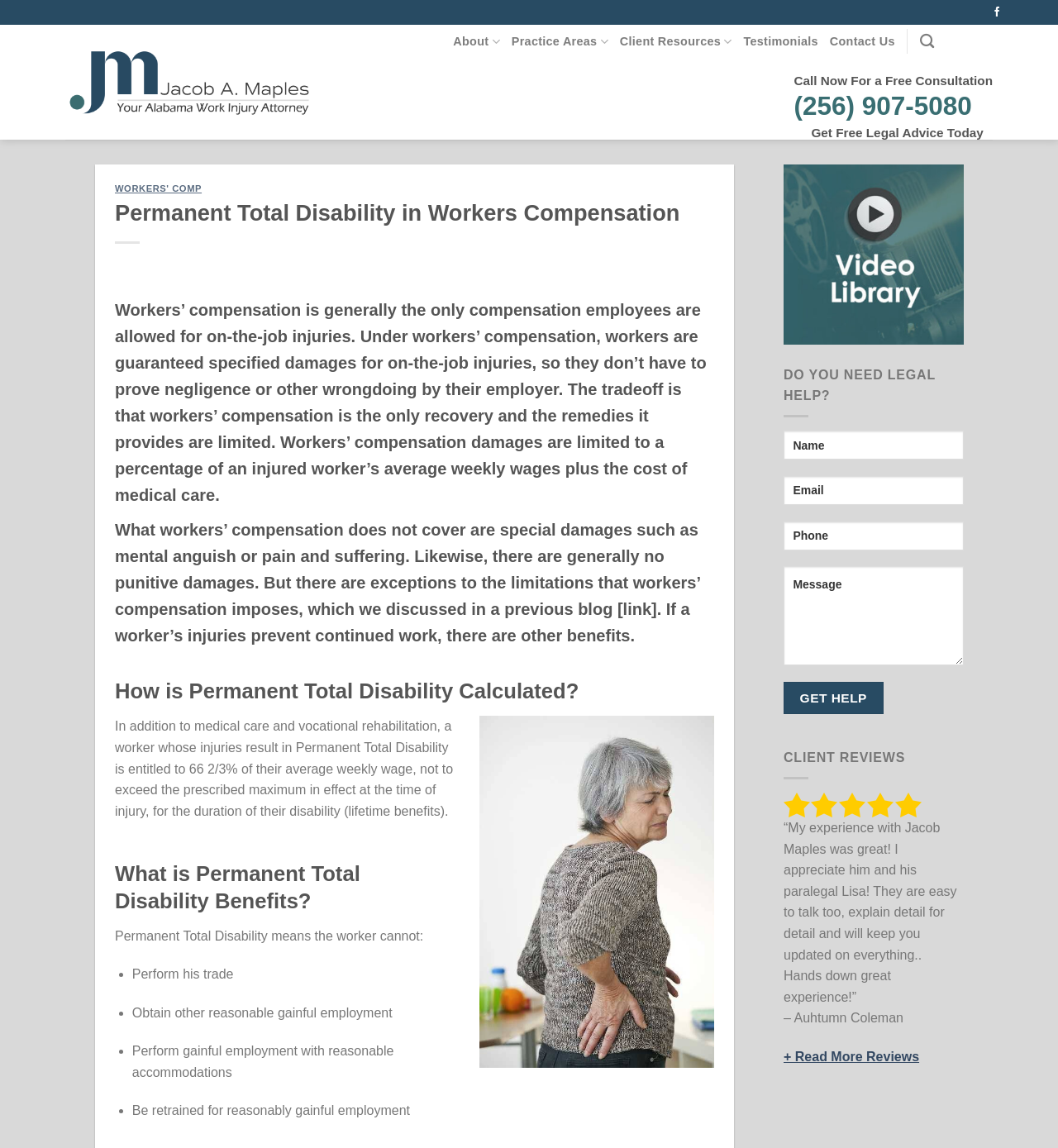Based on the element description, predict the bounding box coordinates (top-left x, top-left y, bottom-right x, bottom-right y) for the UI element in the screenshot: Workers' Comp

[0.109, 0.16, 0.191, 0.168]